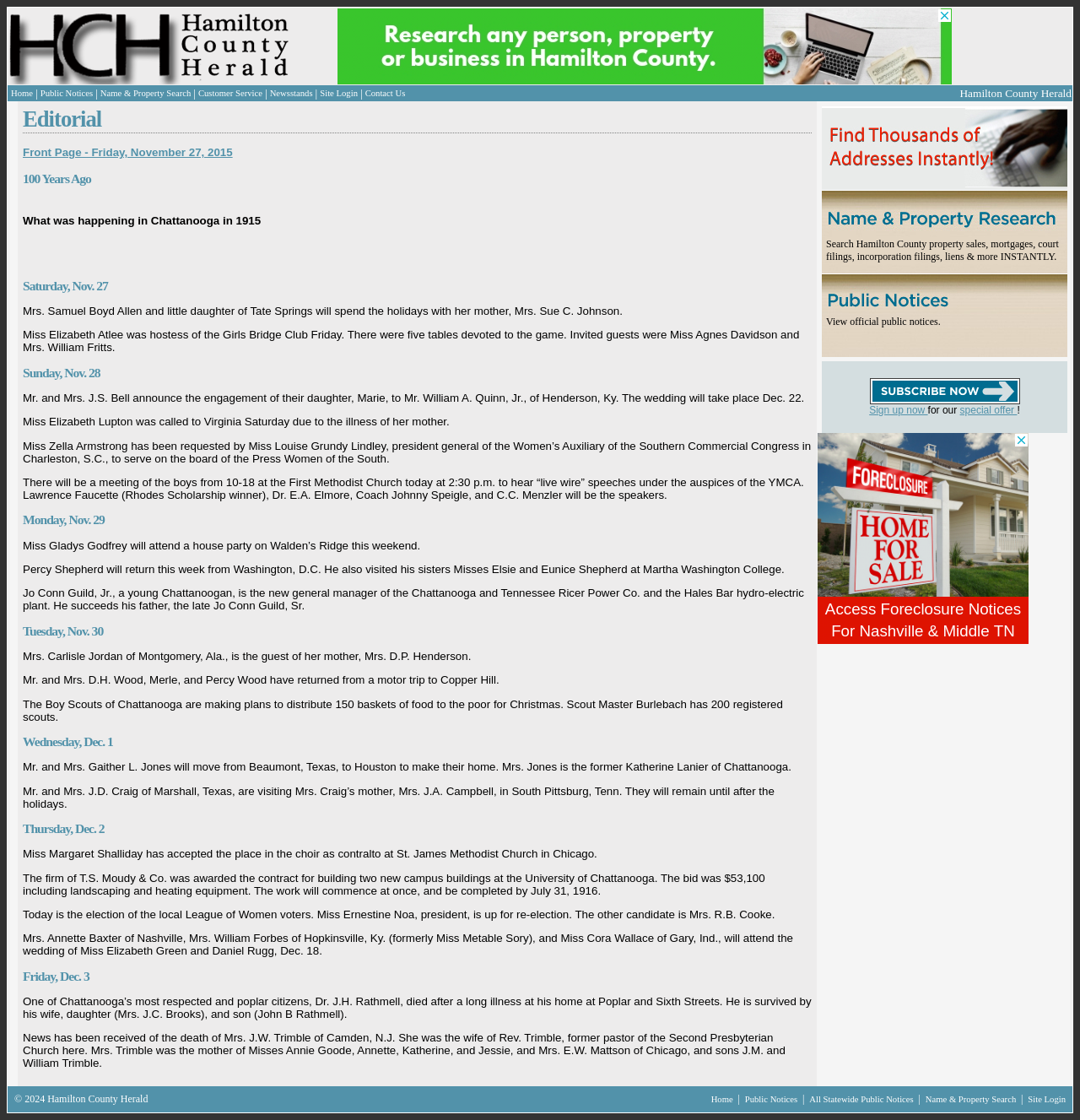Provide the bounding box coordinates for the UI element that is described by this text: "Public Notices". The coordinates should be in the form of four float numbers between 0 and 1: [left, top, right, bottom].

[0.037, 0.079, 0.086, 0.087]